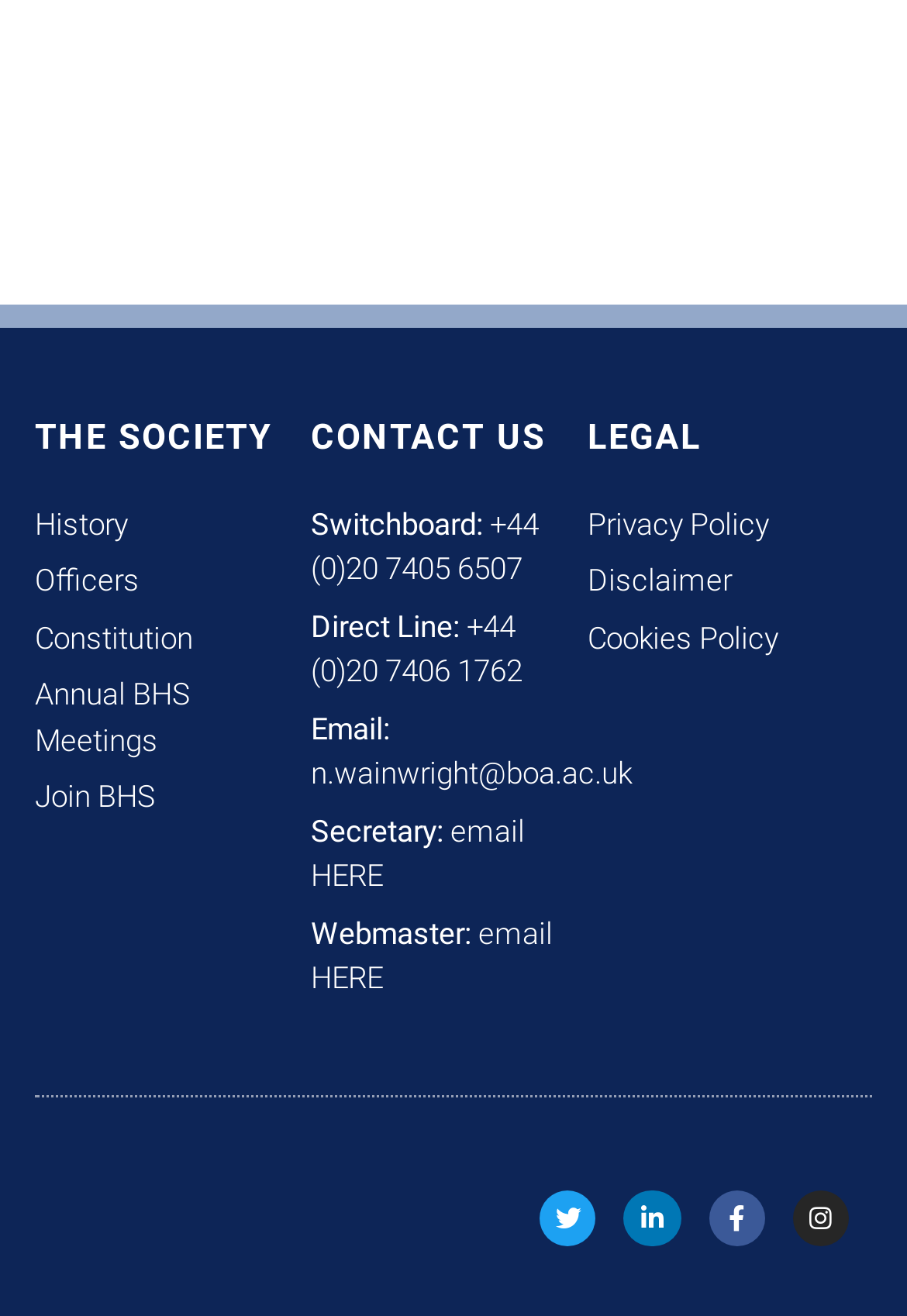Determine the bounding box coordinates (top-left x, top-left y, bottom-right x, bottom-right y) of the UI element described in the following text: Disclaimer

[0.648, 0.424, 0.952, 0.459]